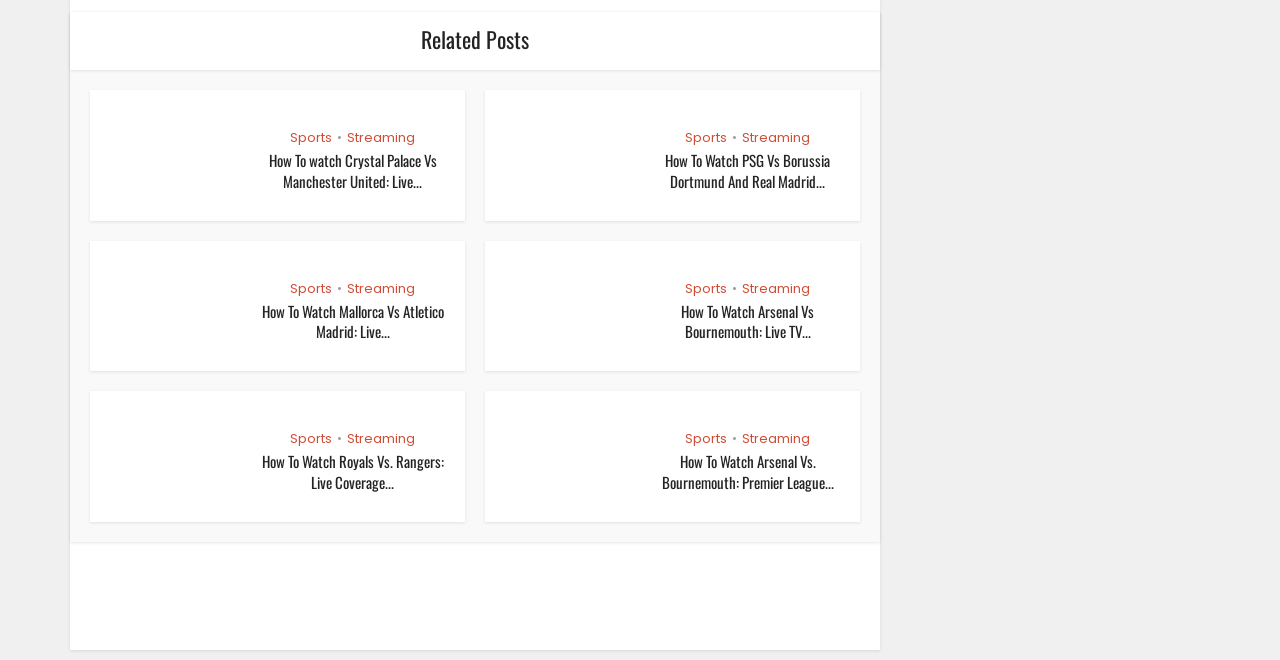Please identify the bounding box coordinates of the clickable area that will fulfill the following instruction: "View the image about 'How To Watch PSG Vs Borussia Dortmund And Real Madrid Vs Bayern Munich Live'". The coordinates should be in the format of four float numbers between 0 and 1, i.e., [left, top, right, bottom].

[0.379, 0.137, 0.492, 0.289]